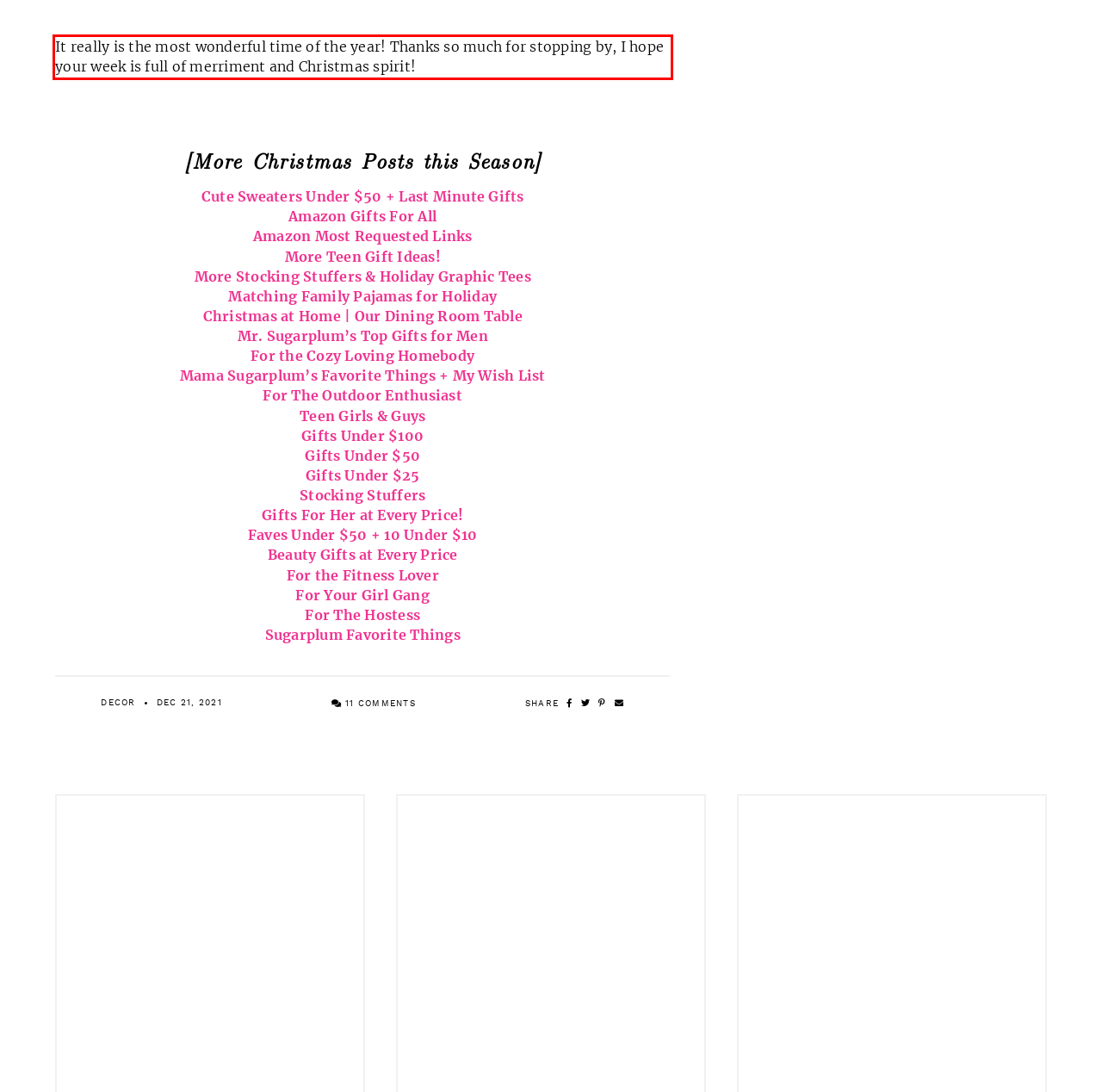Within the screenshot of the webpage, there is a red rectangle. Please recognize and generate the text content inside this red bounding box.

It really is the most wonderful time of the year! Thanks so much for stopping by, I hope your week is full of merriment and Christmas spirit!